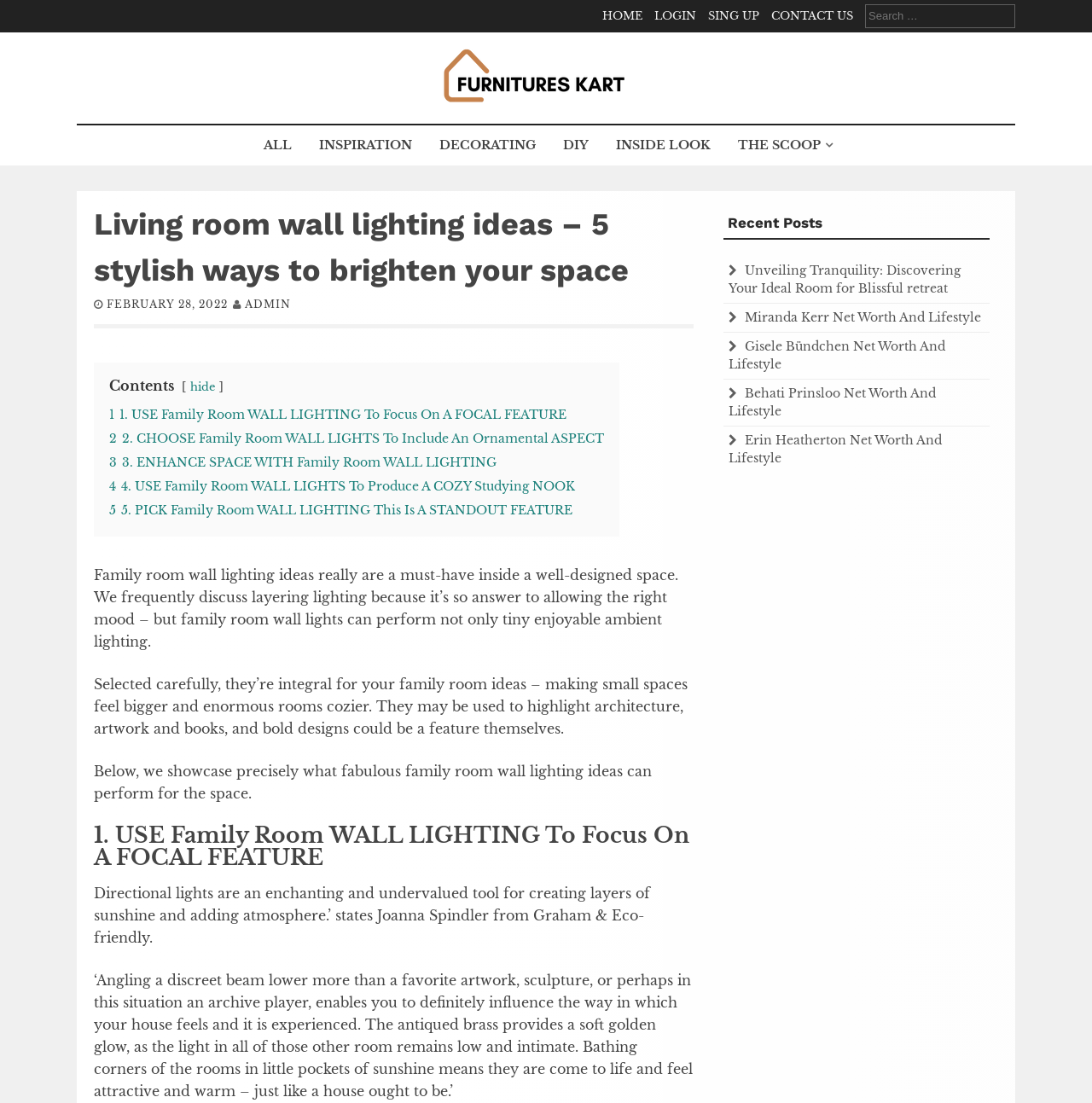Determine the bounding box coordinates in the format (top-left x, top-left y, bottom-right x, bottom-right y). Ensure all values are floating point numbers between 0 and 1. Identify the bounding box of the UI element described by: February 28, 2022

[0.098, 0.27, 0.209, 0.281]